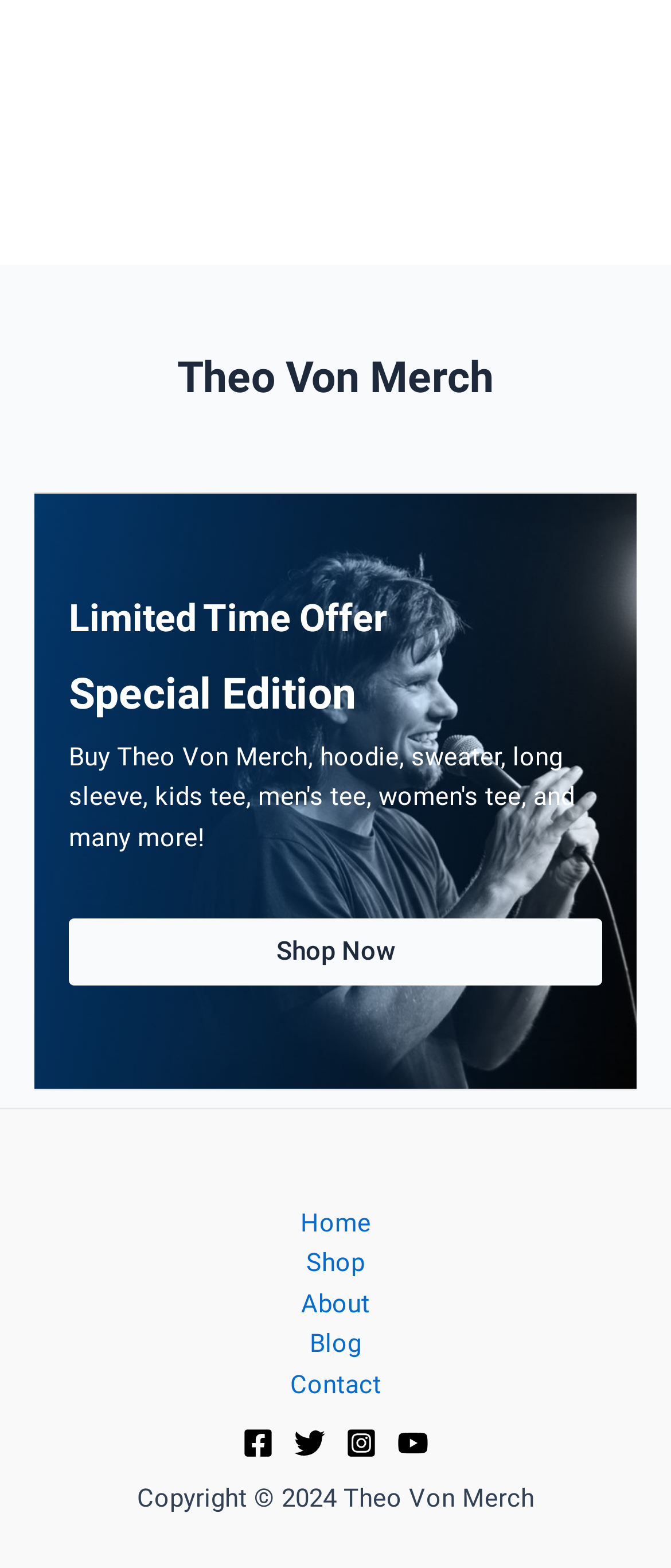Please determine the bounding box coordinates for the UI element described here. Use the format (top-left x, top-left y, bottom-right x, bottom-right y) with values bounded between 0 and 1: aria-label="Facebook"

[0.362, 0.91, 0.408, 0.93]